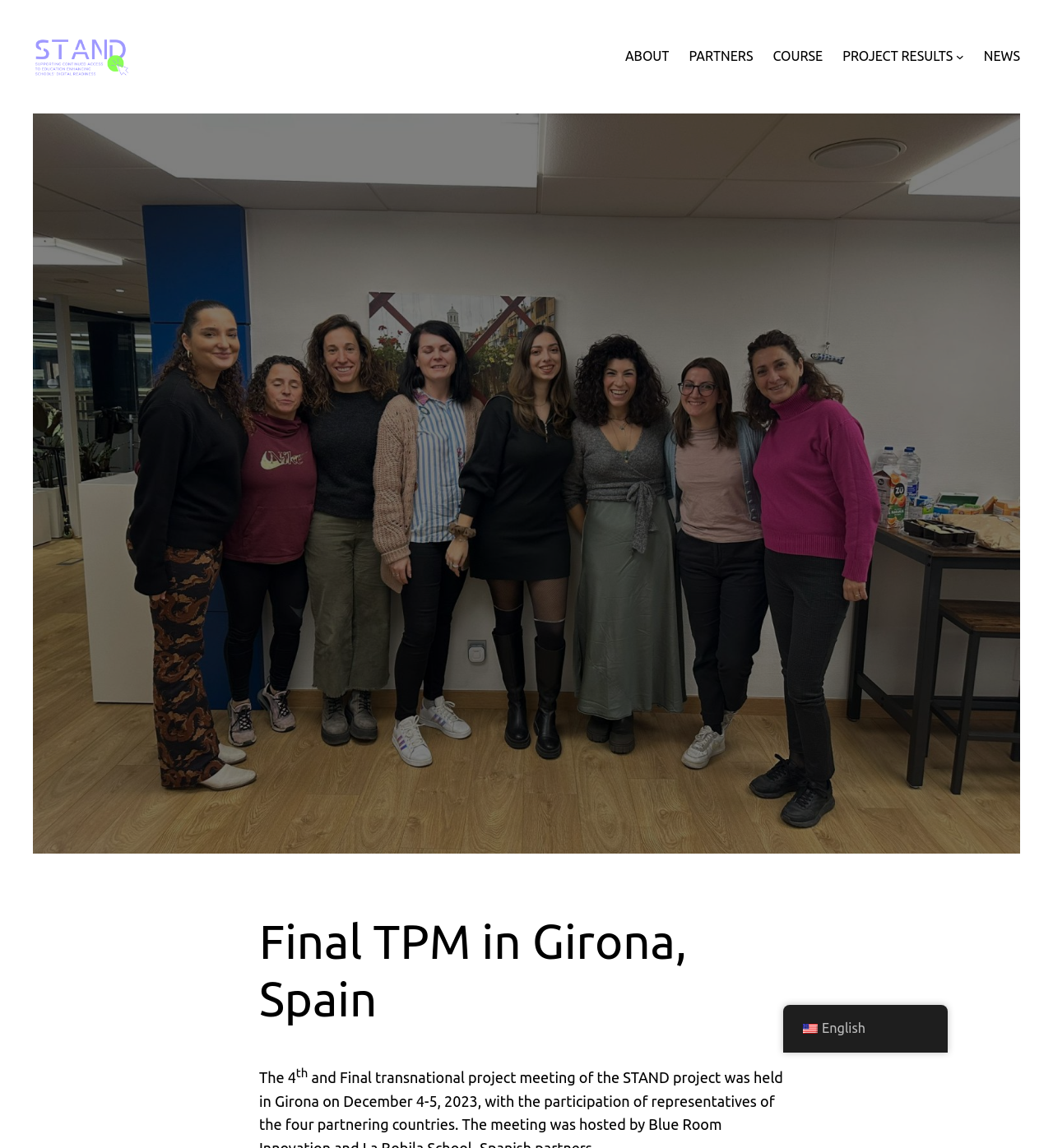Locate and extract the headline of this webpage.

Final TPM in Girona, Spain